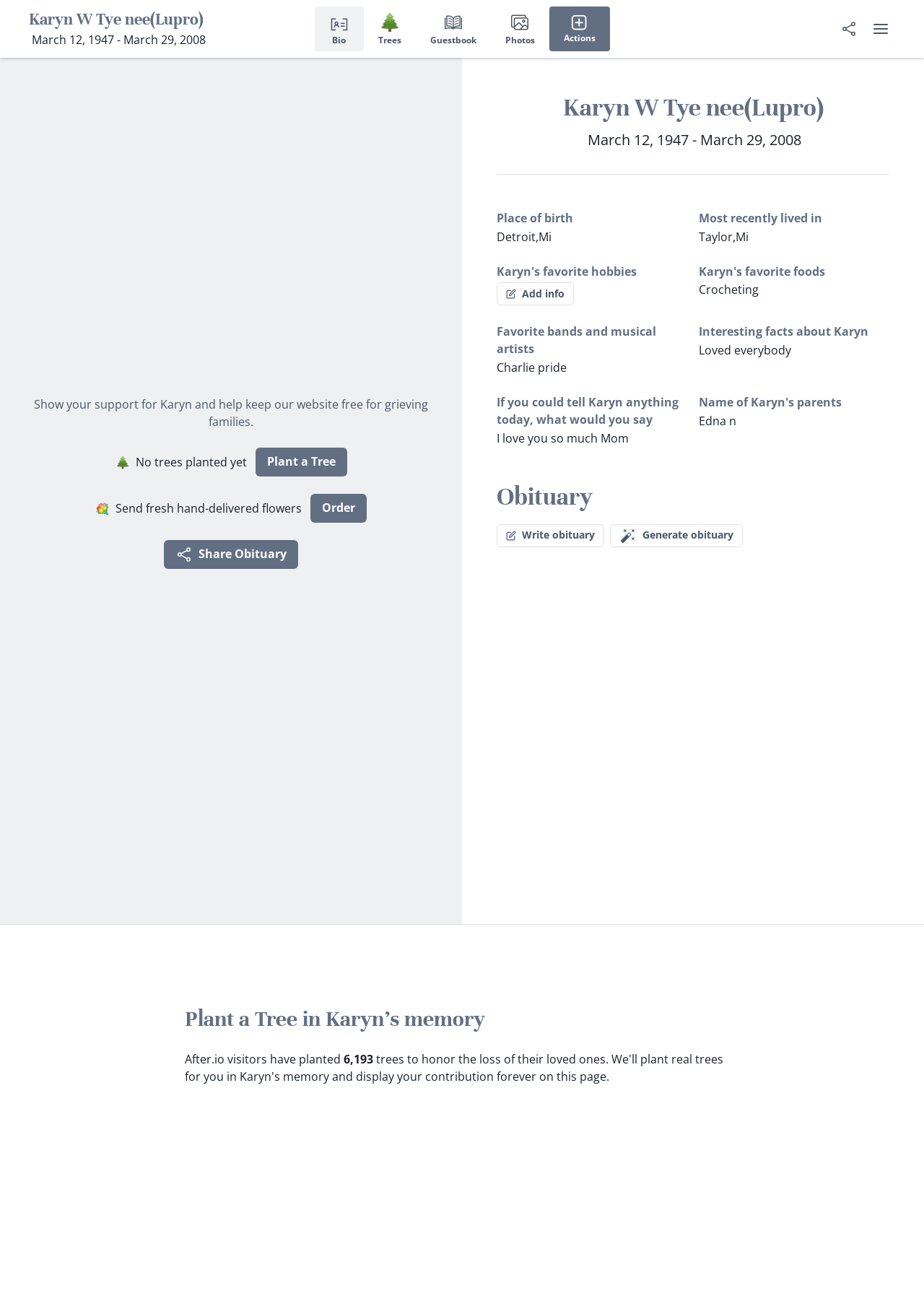What is Karyn's favorite hobby?
Use the screenshot to answer the question with a single word or phrase.

Crocheting